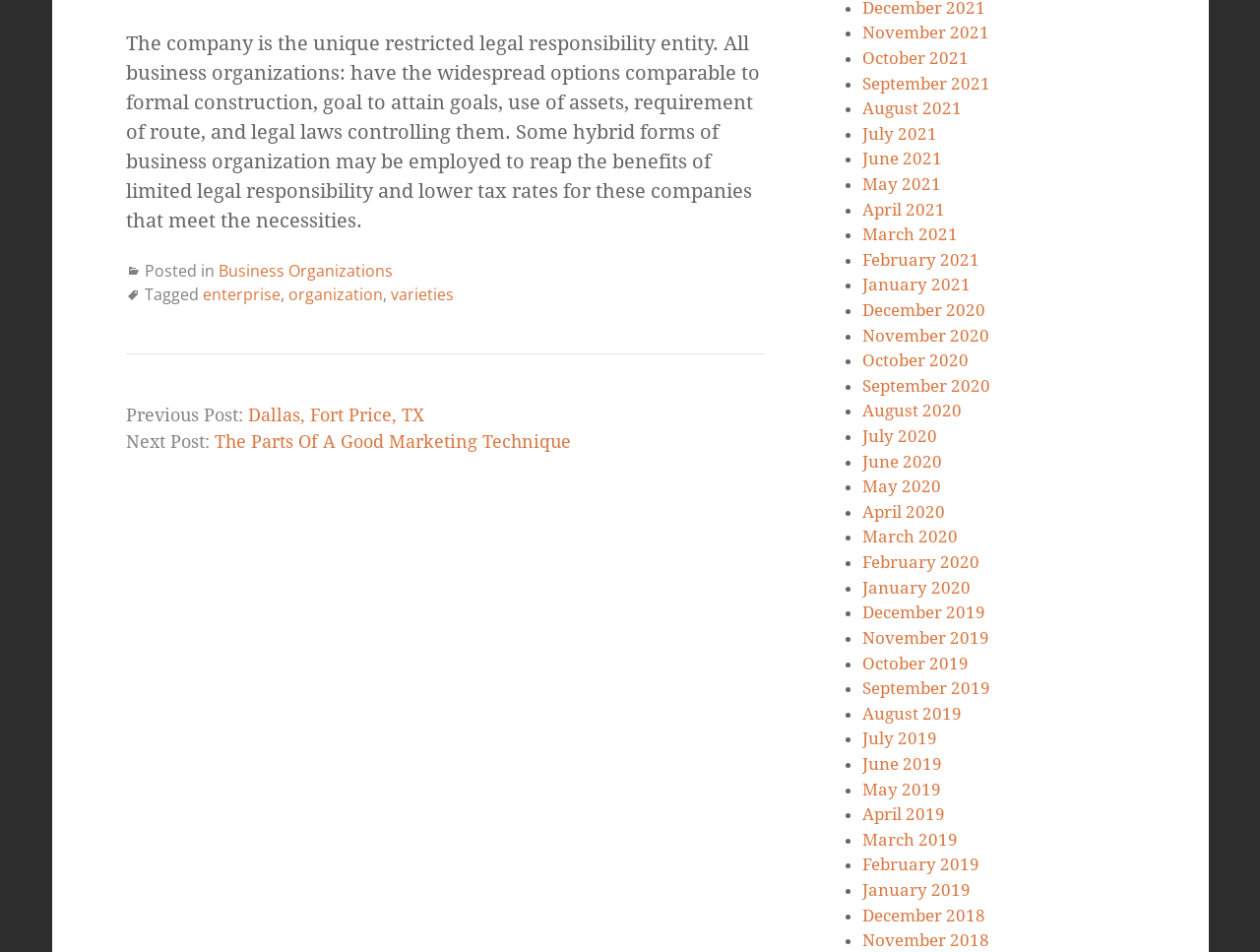Refer to the screenshot and give an in-depth answer to this question: How many links are in the footer section?

The footer section contains several links, including 'Posted in', 'Business Organizations', 'enterprise', 'organization', and 'varieties'. By counting these links, we can determine that there are 5 links in the footer section.